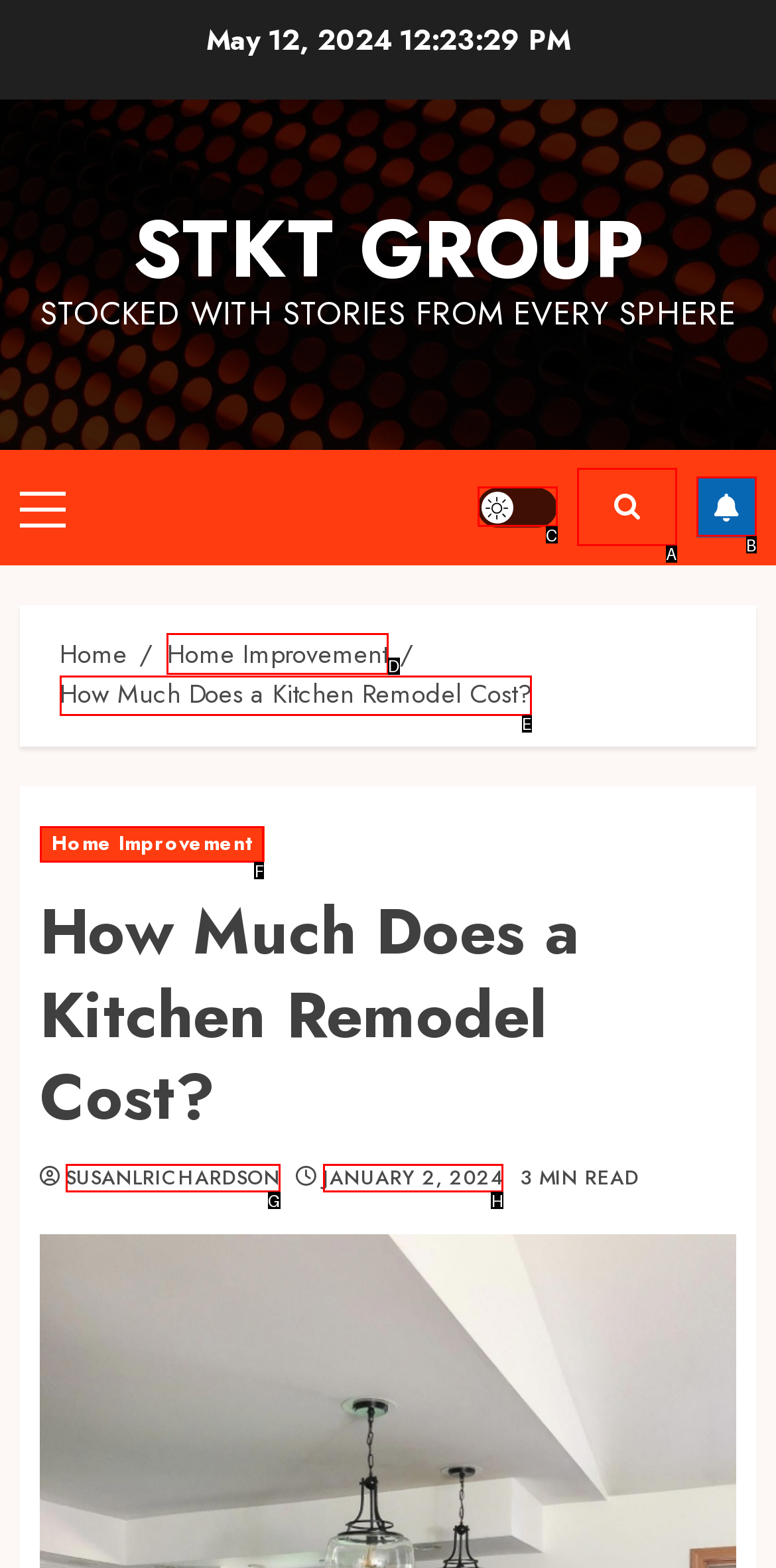Identify the HTML element to select in order to accomplish the following task: Follow the link to Home Improvement
Reply with the letter of the chosen option from the given choices directly.

D